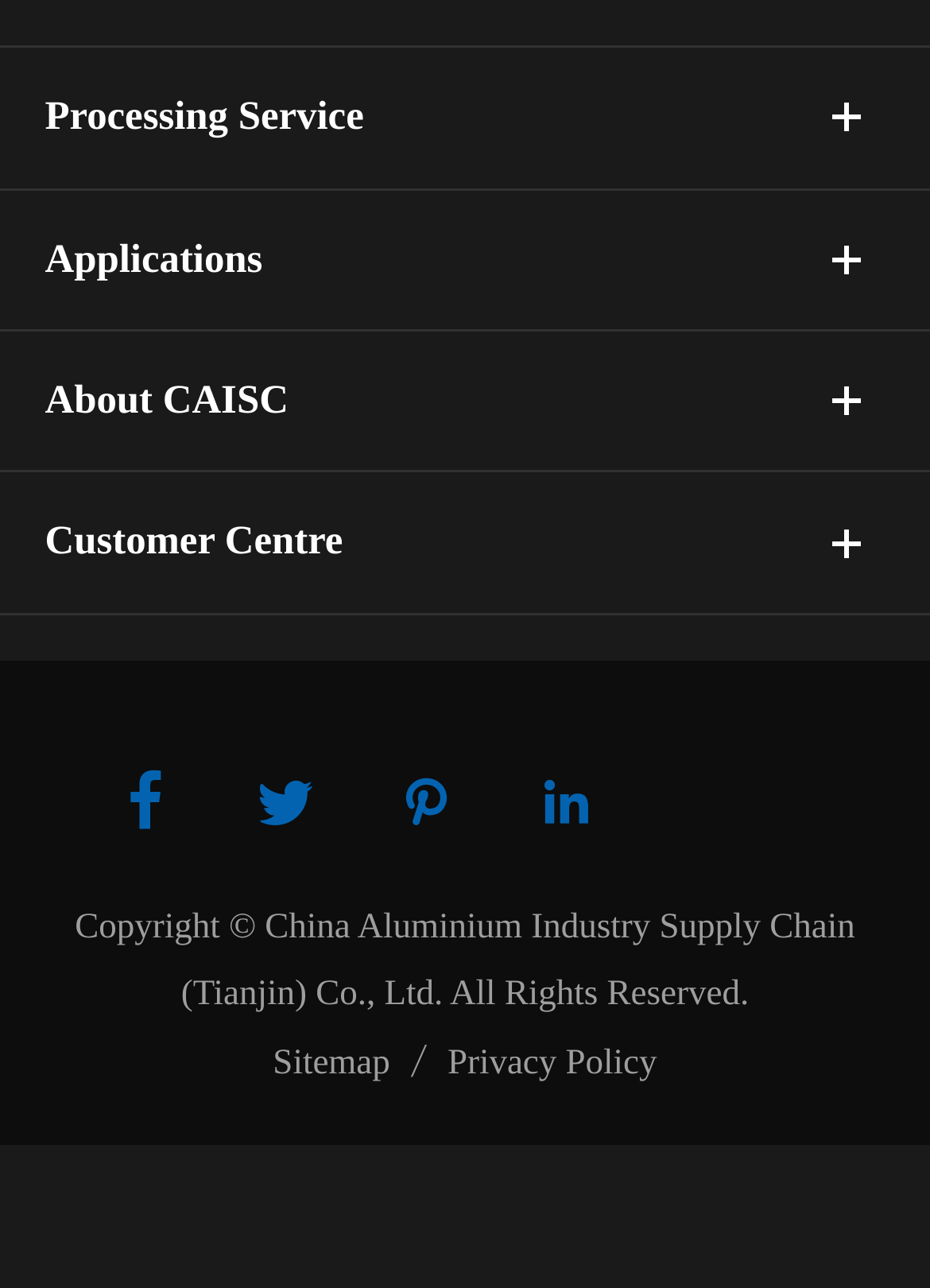Give a succinct answer to this question in a single word or phrase: 
What types of aluminium products are listed on this webpage?

Aluminium Sheet, Aluminium Plate, etc.